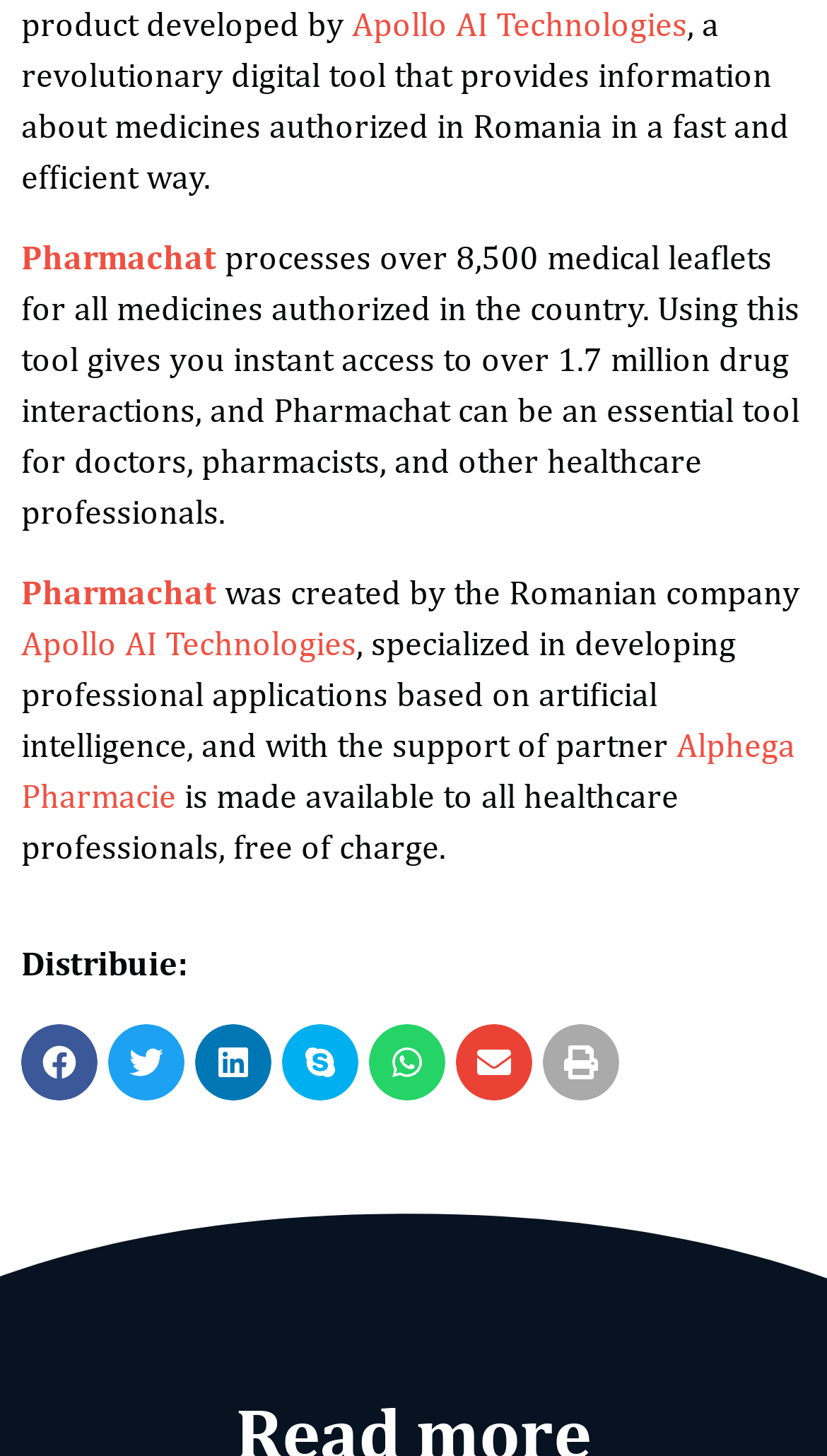Determine the bounding box coordinates of the clickable element necessary to fulfill the instruction: "Learn more about Pharmachat". Provide the coordinates as four float numbers within the 0 to 1 range, i.e., [left, top, right, bottom].

[0.026, 0.163, 0.262, 0.191]